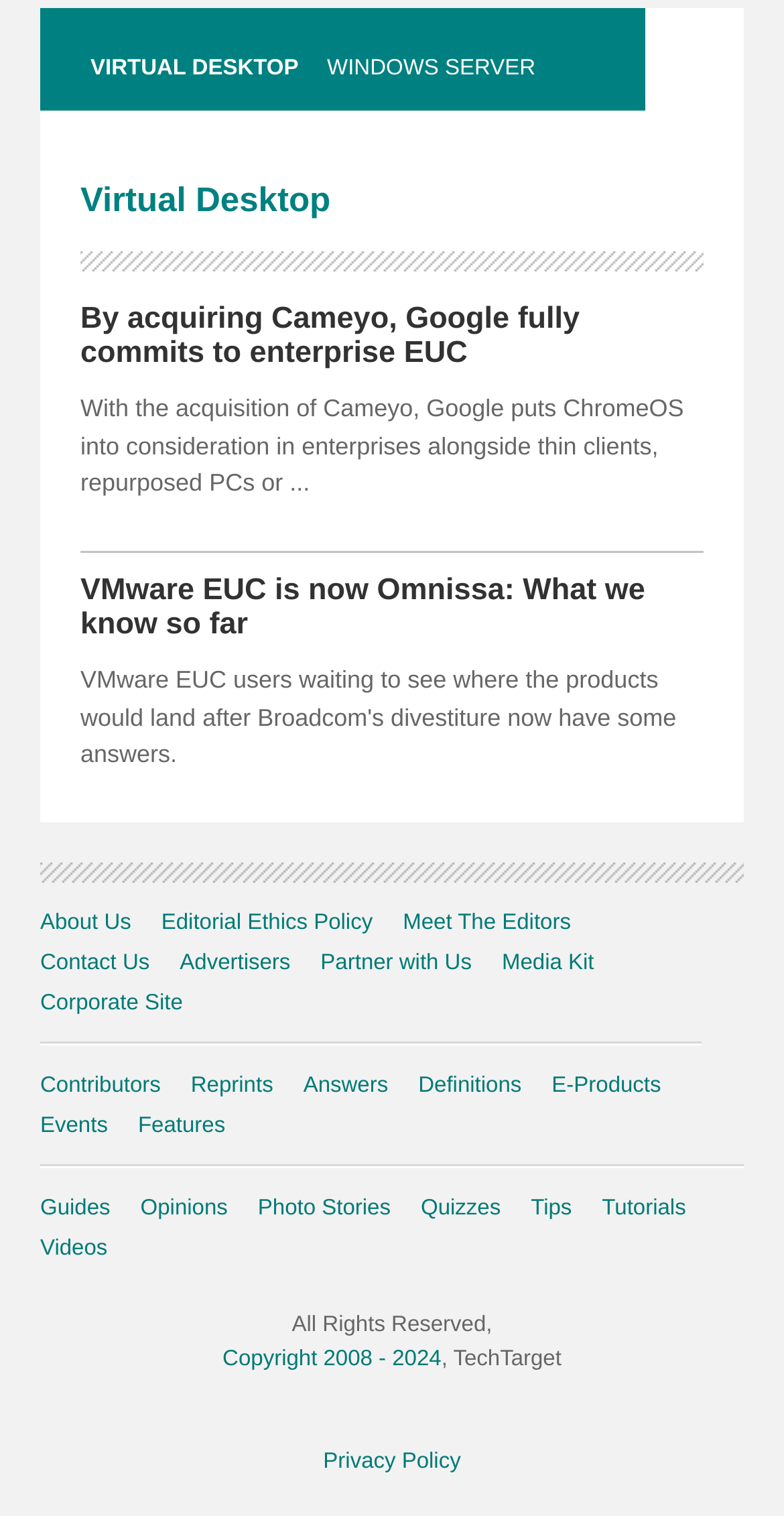Show the bounding box coordinates of the element that should be clicked to complete the task: "Read about VMware EUC".

[0.103, 0.379, 0.823, 0.424]